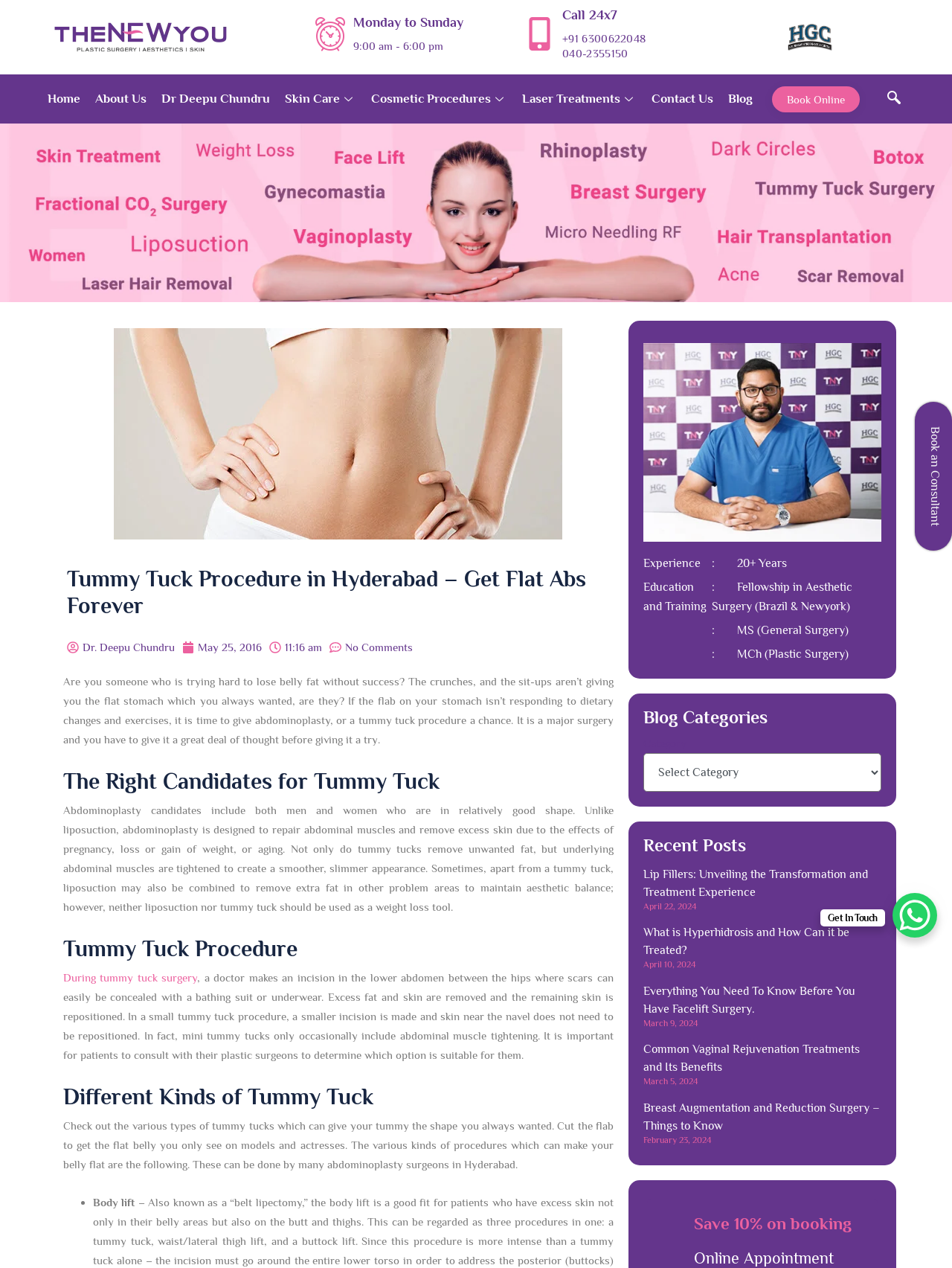What is the purpose of abdominoplasty?
Answer the question with detailed information derived from the image.

I found this information by reading the text under the 'The Right Candidates for Tummy Tuck' heading, which explains that abdominoplasty is designed to repair abdominal muscles and remove excess skin due to the effects of pregnancy, loss or gain of weight, or aging.